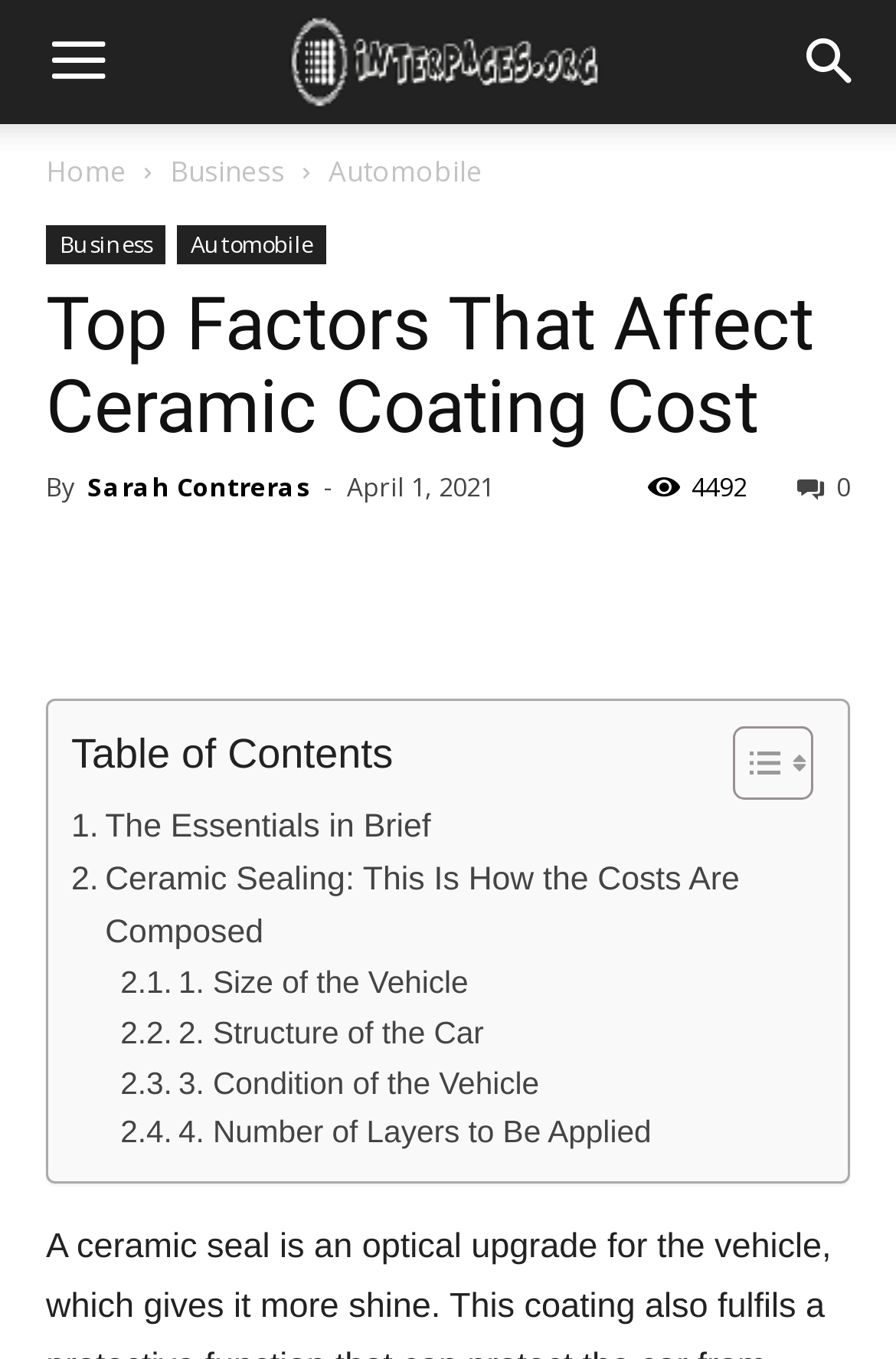Locate the bounding box coordinates of the element's region that should be clicked to carry out the following instruction: "Go to the 'Ceramic Sealing: This Is How the Costs Are Composed' section". The coordinates need to be four float numbers between 0 and 1, i.e., [left, top, right, bottom].

[0.079, 0.629, 0.895, 0.706]